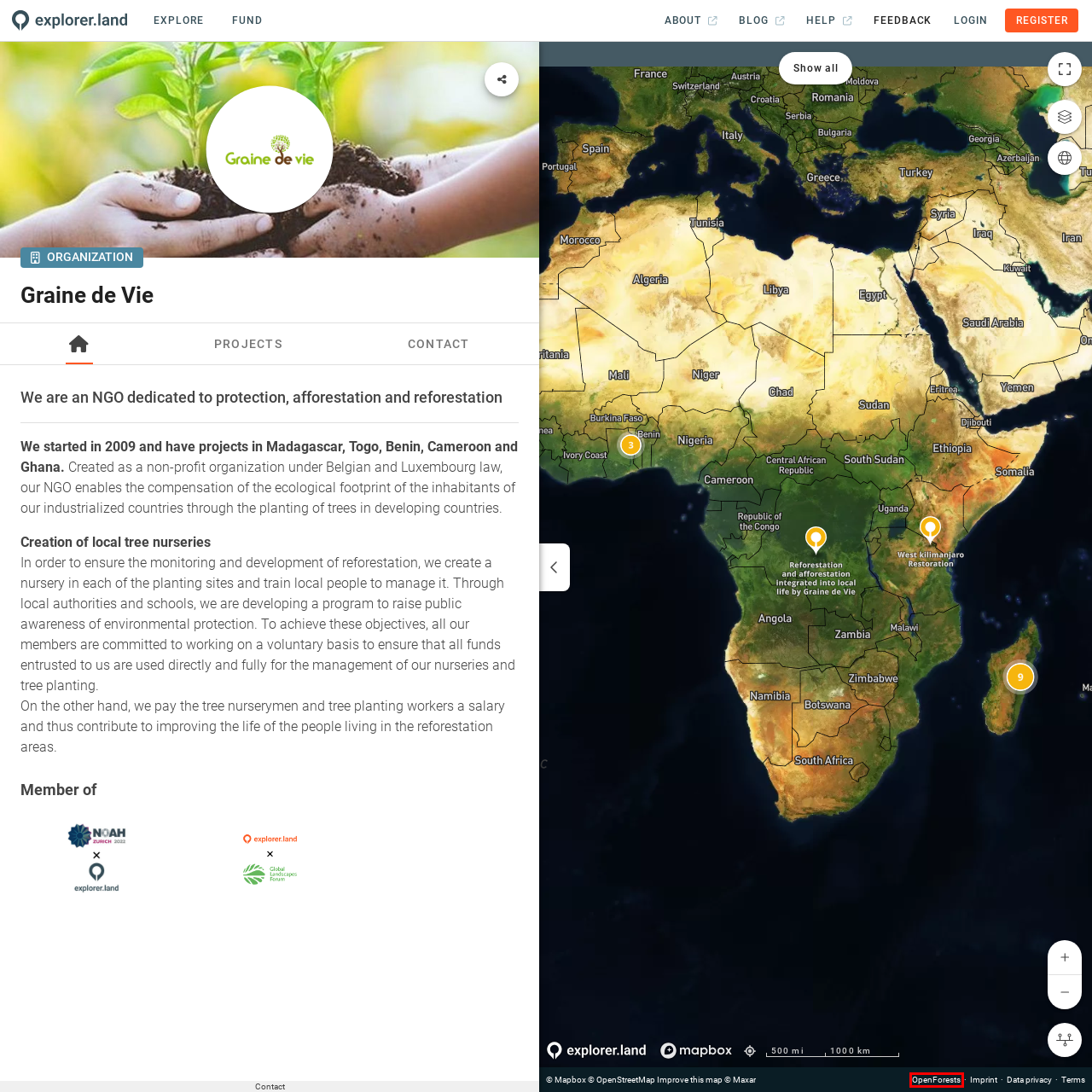Analyze the screenshot of a webpage with a red bounding box and select the webpage description that most accurately describes the new page resulting from clicking the element inside the red box. Here are the candidates:
A. Mapping trusted nature-based projects - explorer.land
B. Data Privacy - OpenForests
C. explorer.land
D. Improve this Map
E. Helpdesk | Home
F. Build Dynamic Maps with Mapbox
G. Home OpenForests - OpenForests
H. explorer.land's blog - Latest explorer.land news

G